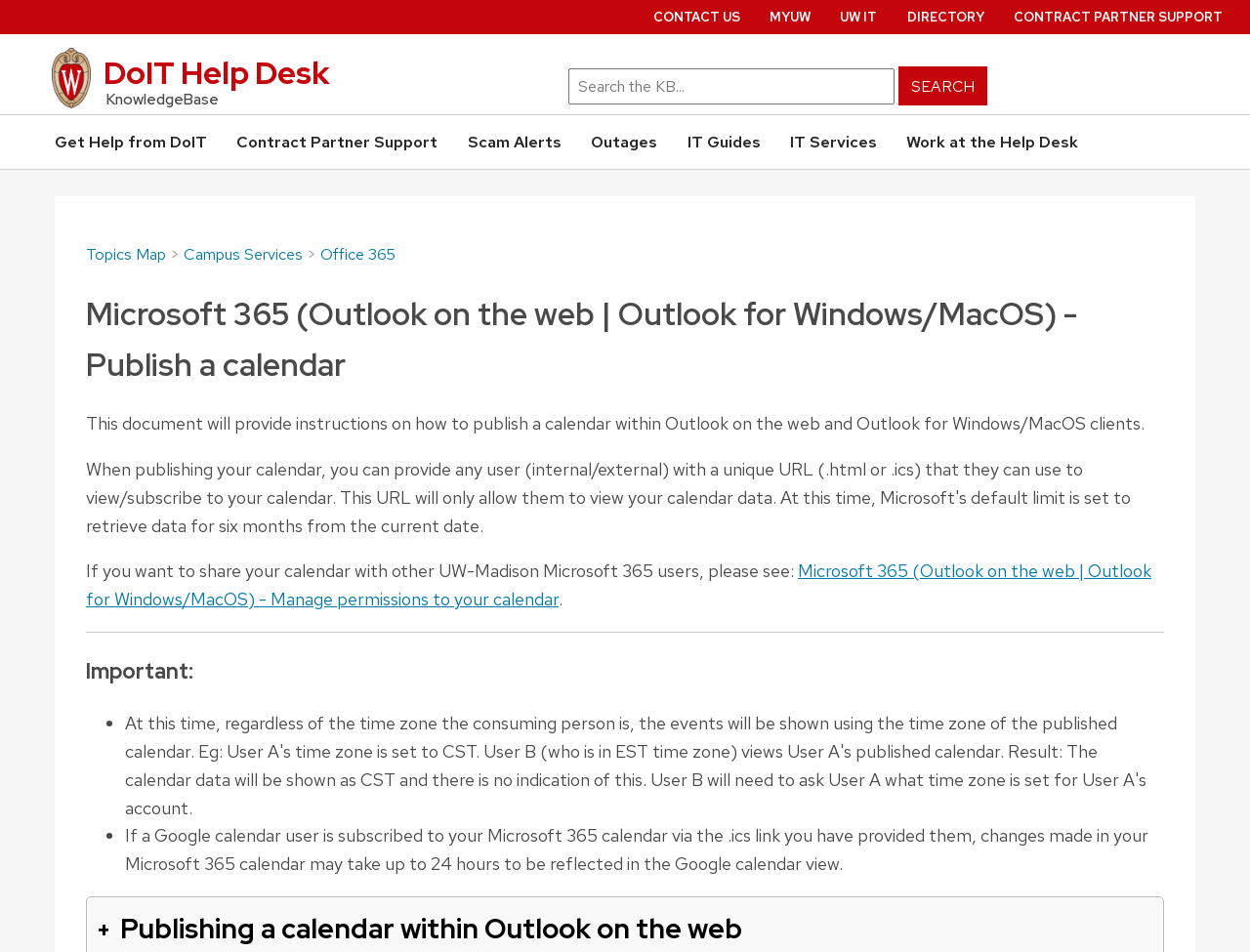Locate the bounding box coordinates of the clickable area to execute the instruction: "Search for a term". Provide the coordinates as four float numbers between 0 and 1, represented as [left, top, right, bottom].

[0.442, 0.045, 0.969, 0.111]